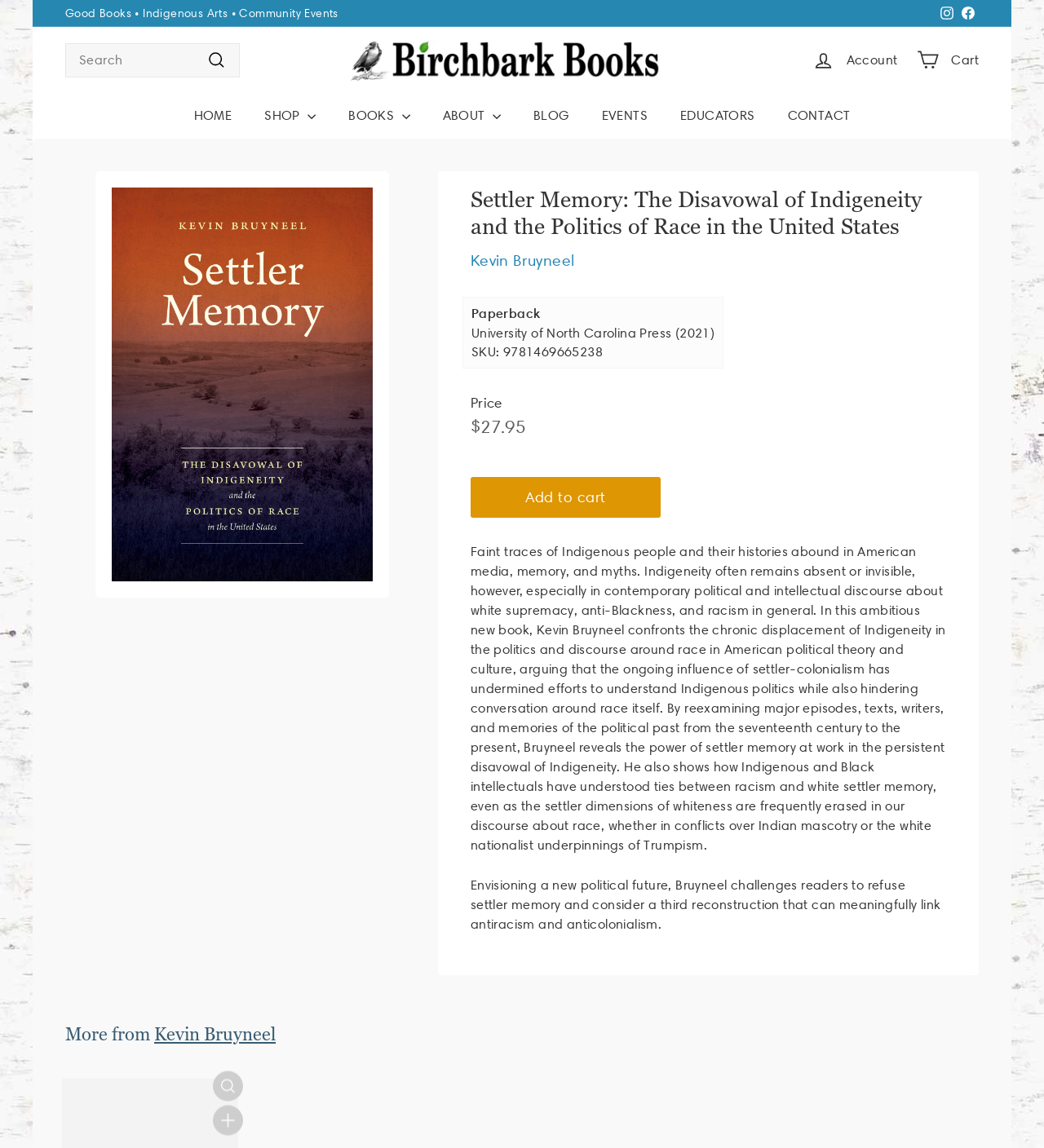Find and indicate the bounding box coordinates of the region you should select to follow the given instruction: "Add to cart".

[0.451, 0.416, 0.633, 0.451]